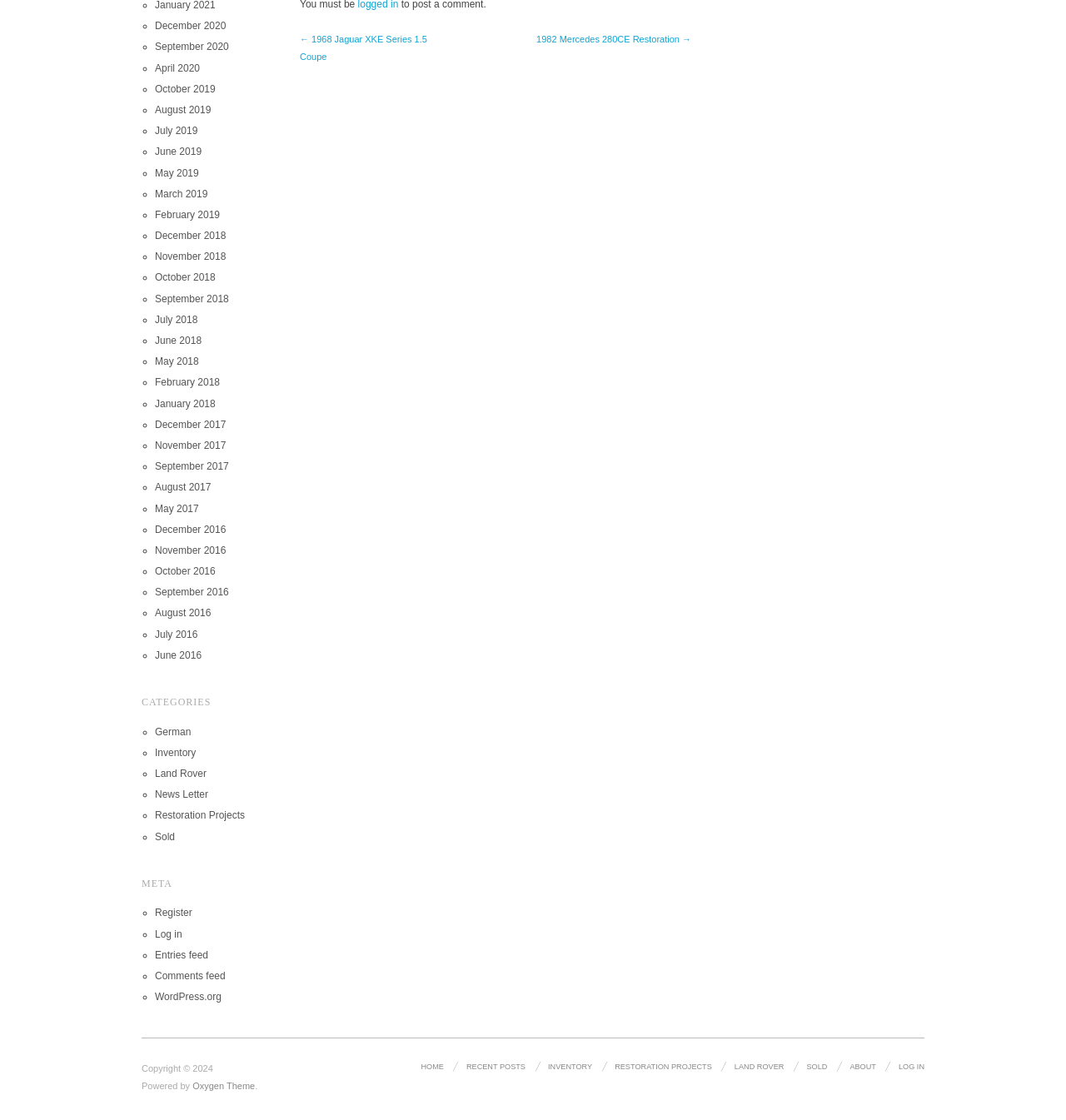Please answer the following question using a single word or phrase: 
How many categories are listed?

8